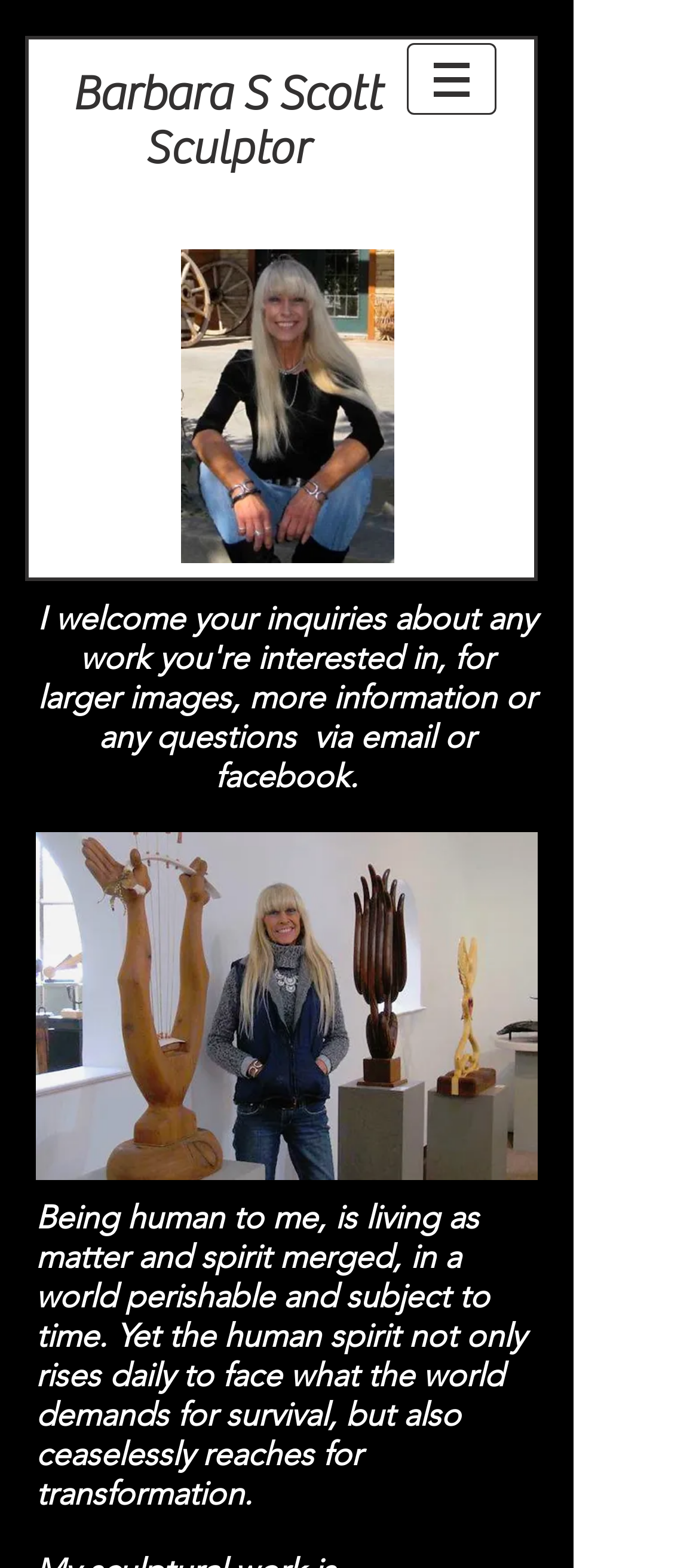Extract the main headline from the webpage and generate its text.

Barbara S Scott